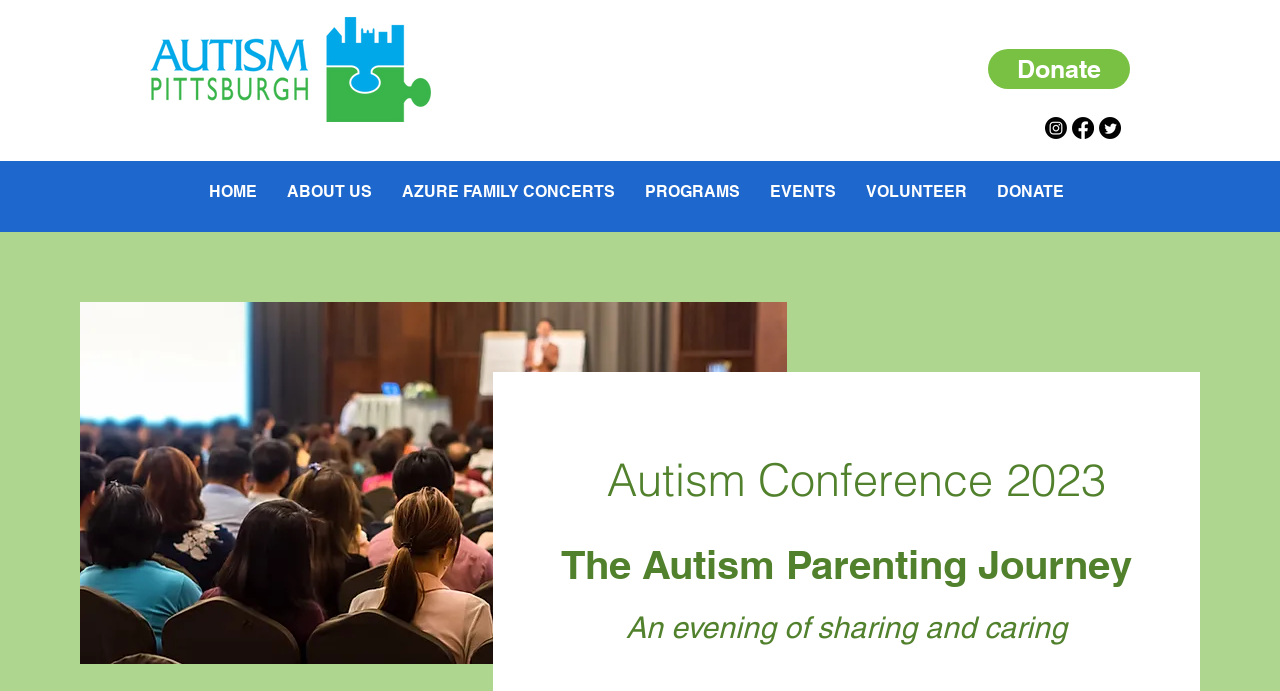Specify the bounding box coordinates (top-left x, top-left y, bottom-right x, bottom-right y) of the UI element in the screenshot that matches this description: AZURE FAMILY CONCERTS

[0.302, 0.258, 0.492, 0.298]